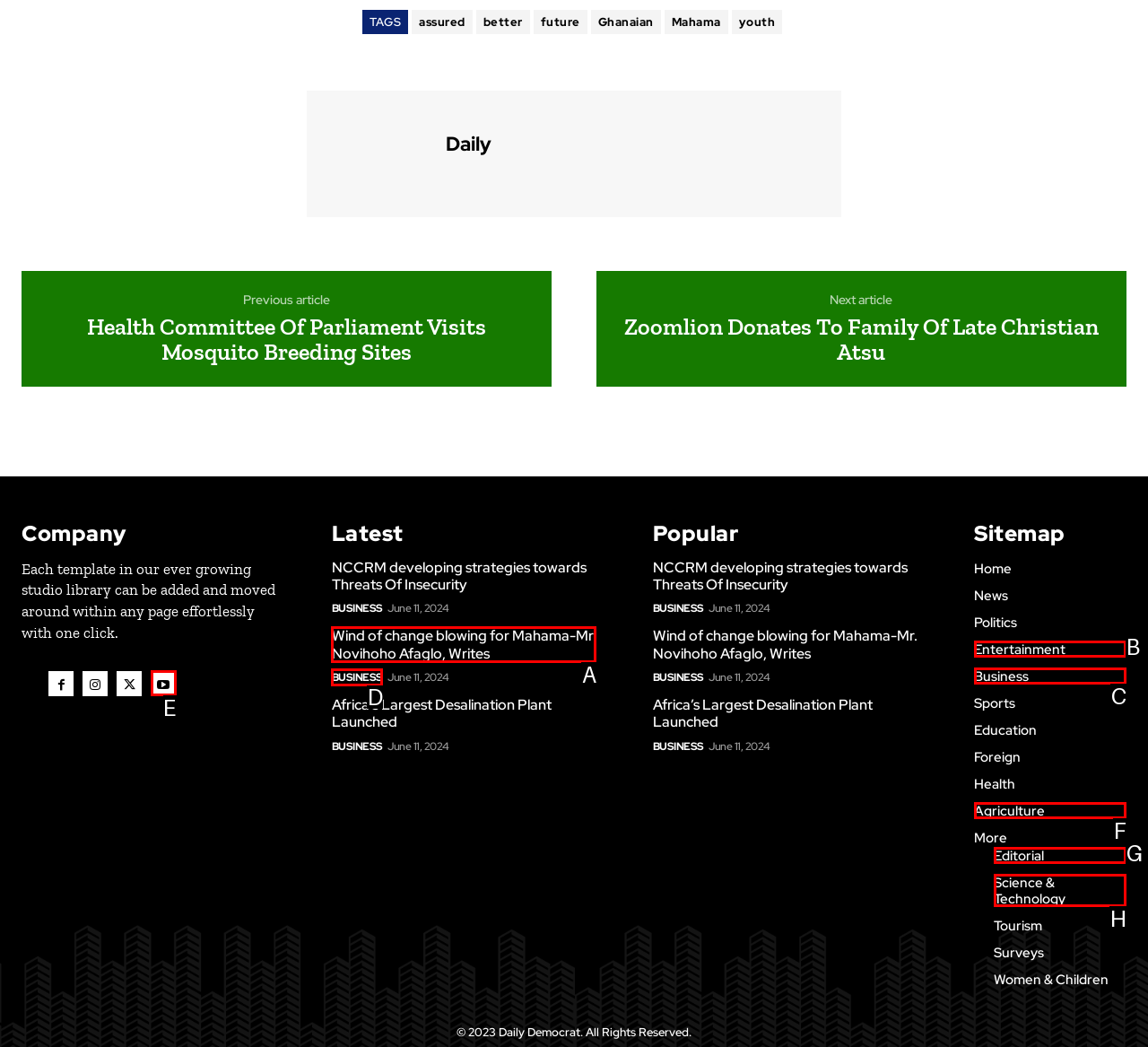Identify the UI element that corresponds to this description: Science & Technology
Respond with the letter of the correct option.

H